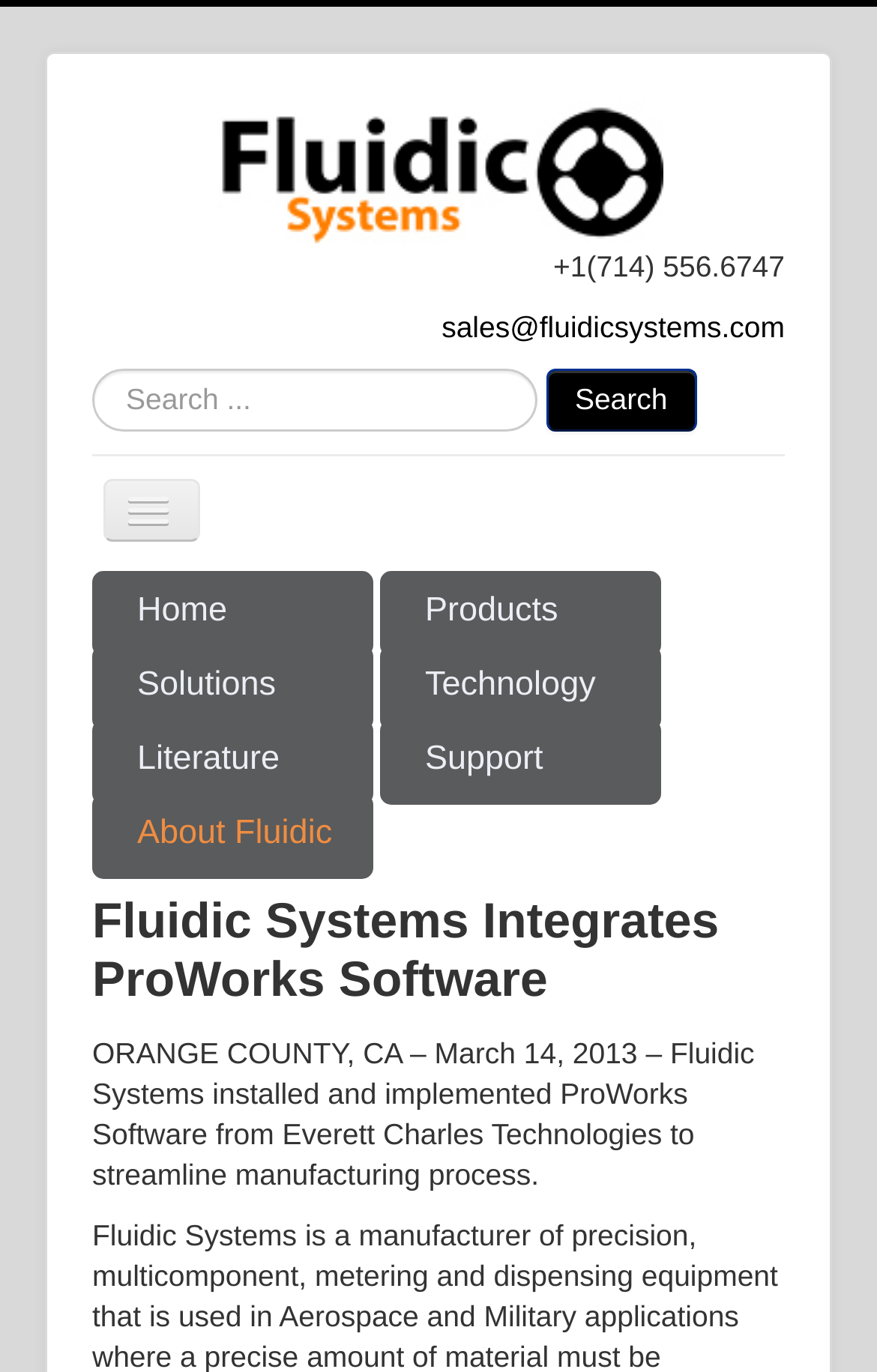How many navigation links are there?
Look at the image and answer with only one word or phrase.

7